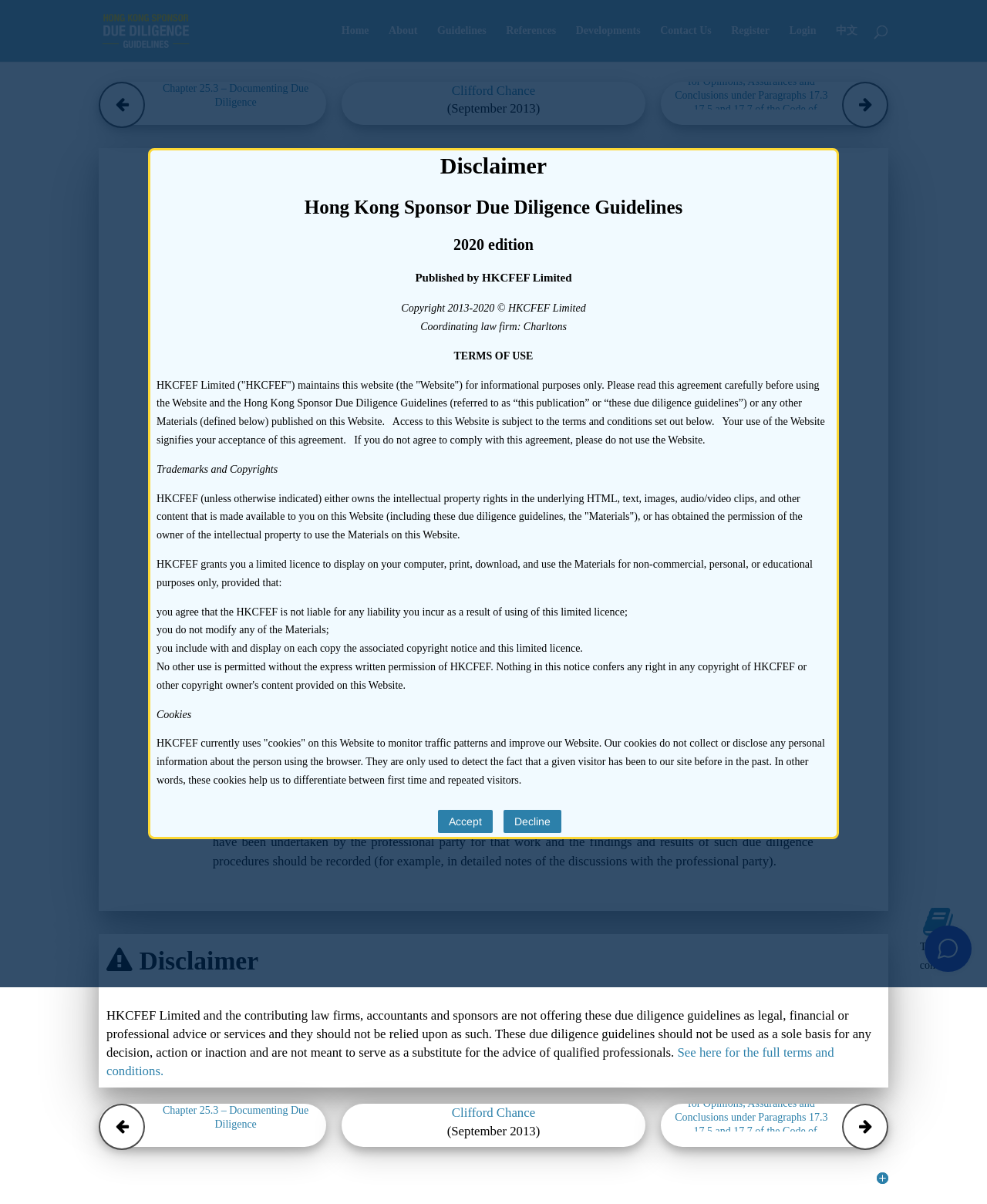Produce an elaborate caption capturing the essence of the webpage.

This webpage is about the Hong Kong Sponsor Due Diligence Guidelines, specifically Chapter 25.4, which focuses on documenting expert engagements and record keeping. The page has a navigation menu at the top with links to various sections, including "Home", "About", "Guidelines", "References", "Developments", "Contact Us", "Register", "Login", and "中文".

Below the navigation menu, there is a search bar with a "Search" button. On the left side of the page, there is a table of contents with links to different sections, including "Chapter 25.3 - Documenting Due Diligence" and "Chapter 25.5 - Documenting Bases for Opinions, Assurances and Conclusions under Paragraphs 17.3 - 17.5 and 17.7 of the Code of Conduct".

The main content of the page is divided into sections, each with a heading and a series of paragraphs. The first section is "Documenting Expert Engagements" and it discusses the importance of keeping records of expert engagements, including the scope of work, bases and assumptions, and confirmation of independence. The second section is "Guidance" and it provides more detailed information on complying with requirements on interaction with experts and third parties who provide assistance to the sponsor.

There are also several links to other chapters and guidelines throughout the page, as well as a disclaimer at the bottom stating that the guidelines are not intended to be legal, financial, or professional advice.

On the right side of the page, there is a column with additional information, including a "Table of contents" link, a "Disclaimer" section, and a "Terms of Use" section that outlines the conditions of using the website. There is also a "Cookies" section that explains how the website uses cookies to monitor traffic patterns.

At the very bottom of the page, there are two buttons, "Accept" and "Decline", which likely relate to the terms of use and cookies policy.